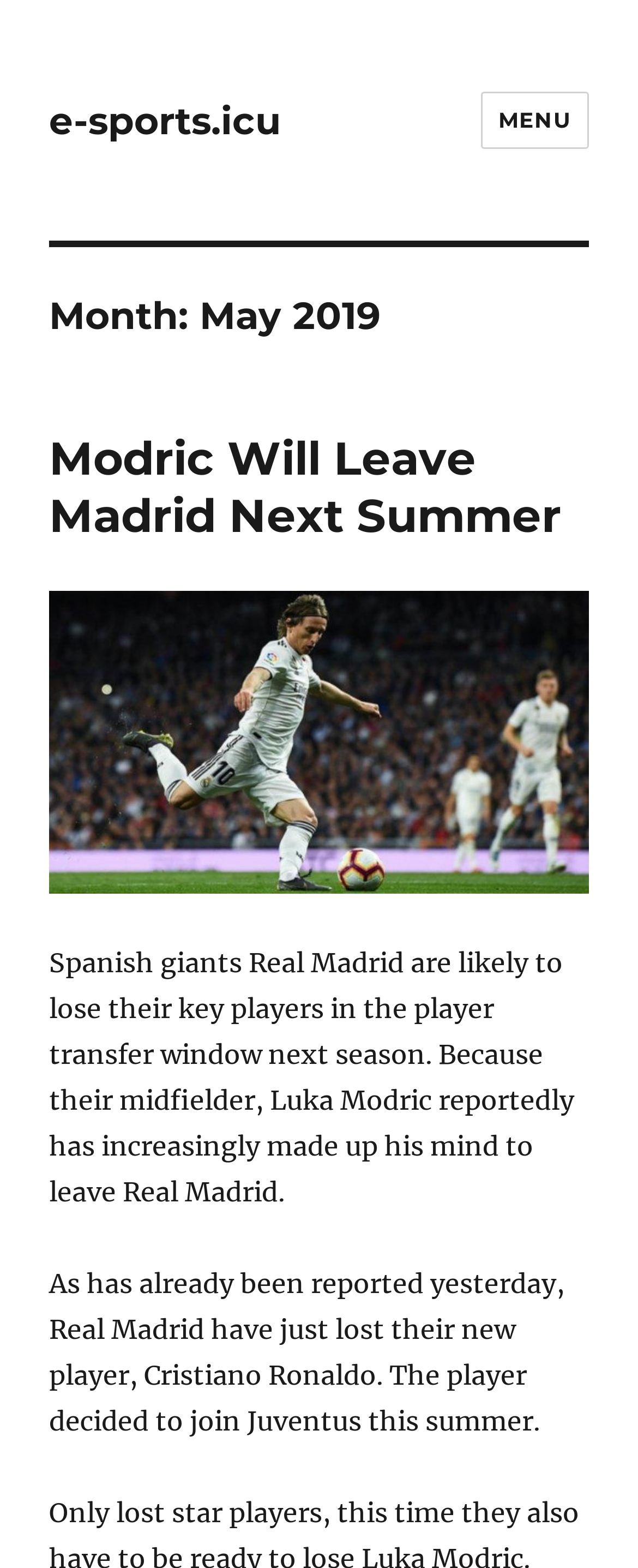Answer the following inquiry with a single word or phrase:
What is the month being referred to?

May 2019